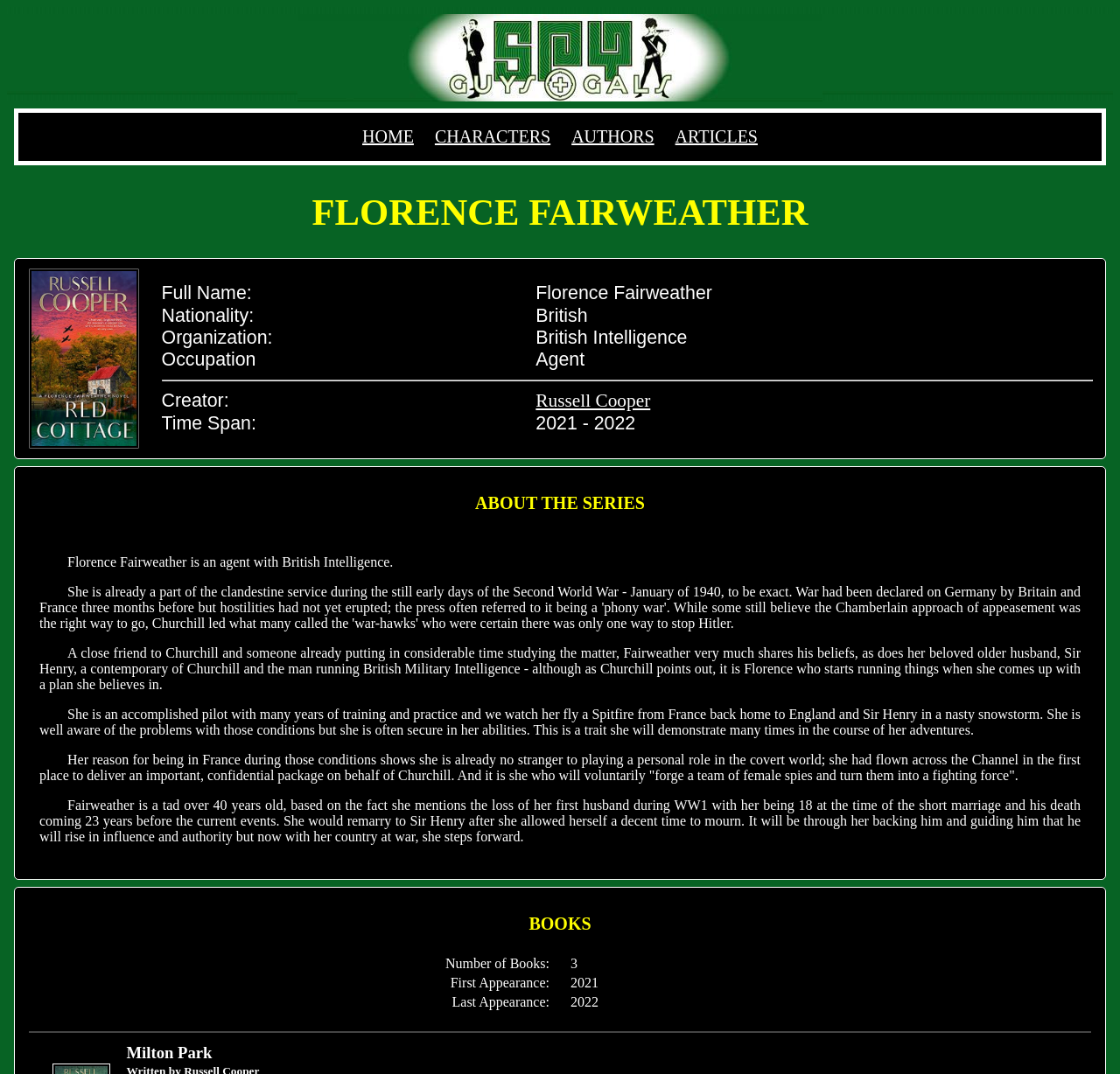Examine the image carefully and respond to the question with a detailed answer: 
Who is Florence Fairweather's creator?

According to the webpage, Florence Fairweather's creator is Russell Cooper, which is mentioned in the table under the 'FLORENCE FAIRWEATHER' heading, in the 'Creator:' row.